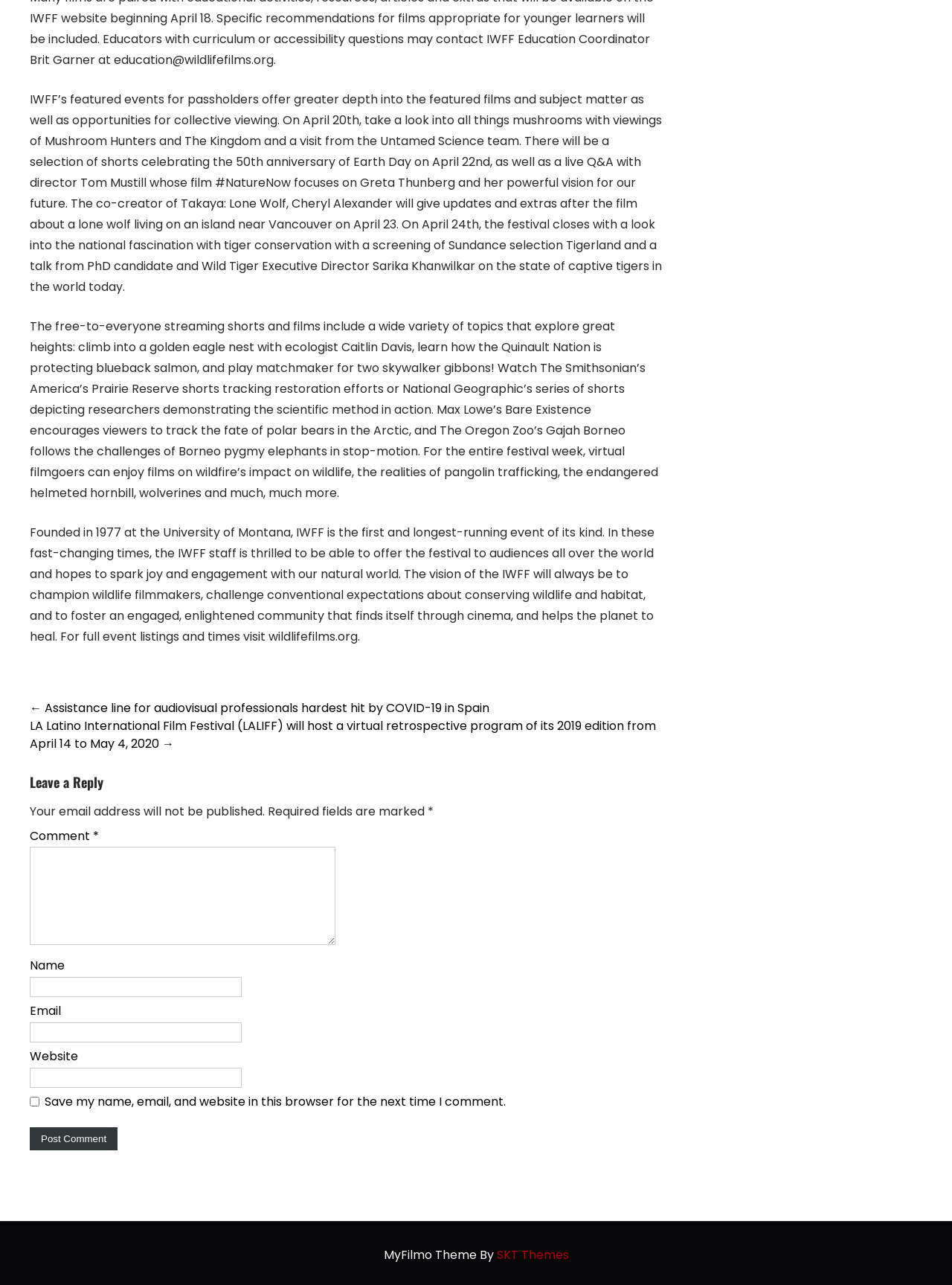Can you specify the bounding box coordinates of the area that needs to be clicked to fulfill the following instruction: "Visit the website of SKT Themes"?

[0.521, 0.97, 0.597, 0.983]